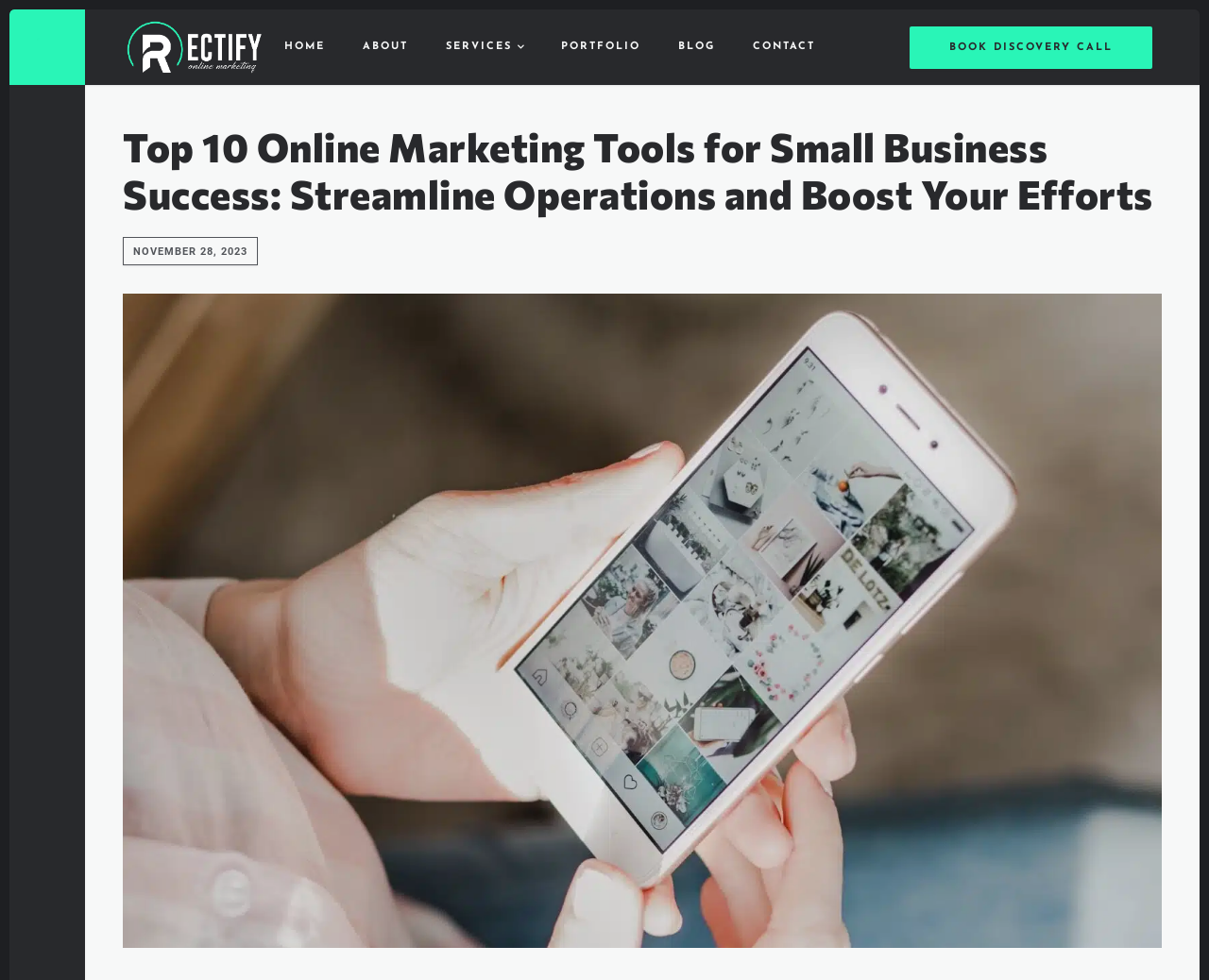Could you highlight the region that needs to be clicked to execute the instruction: "Go to HOME page"?

[0.235, 0.029, 0.268, 0.068]